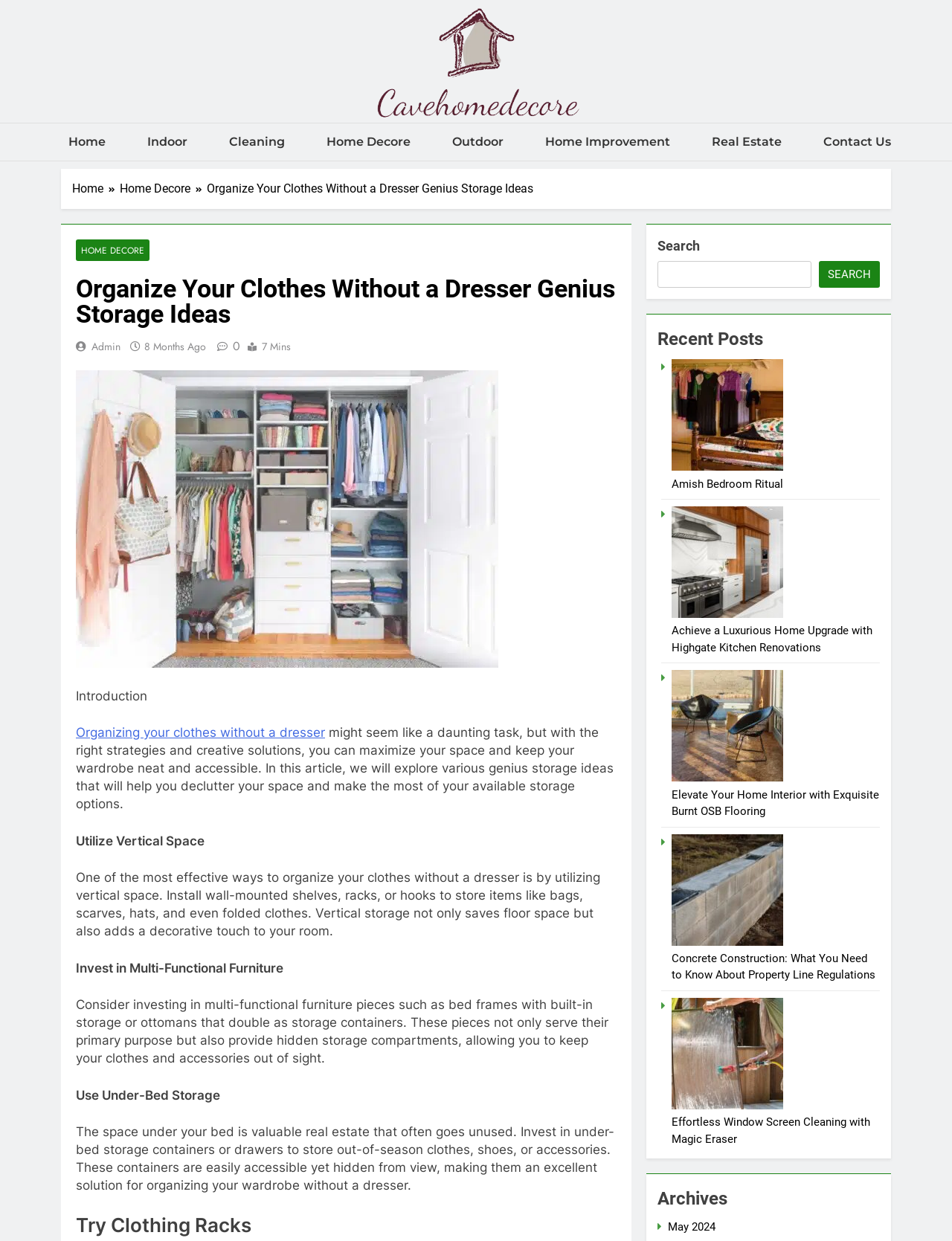What is the purpose of using vertical space?
Utilize the image to construct a detailed and well-explained answer.

According to the webpage, utilizing vertical space by installing wall-mounted shelves, racks, or hooks can save floor space and add a decorative touch to the room, making it an effective way to organize clothes without a dresser.